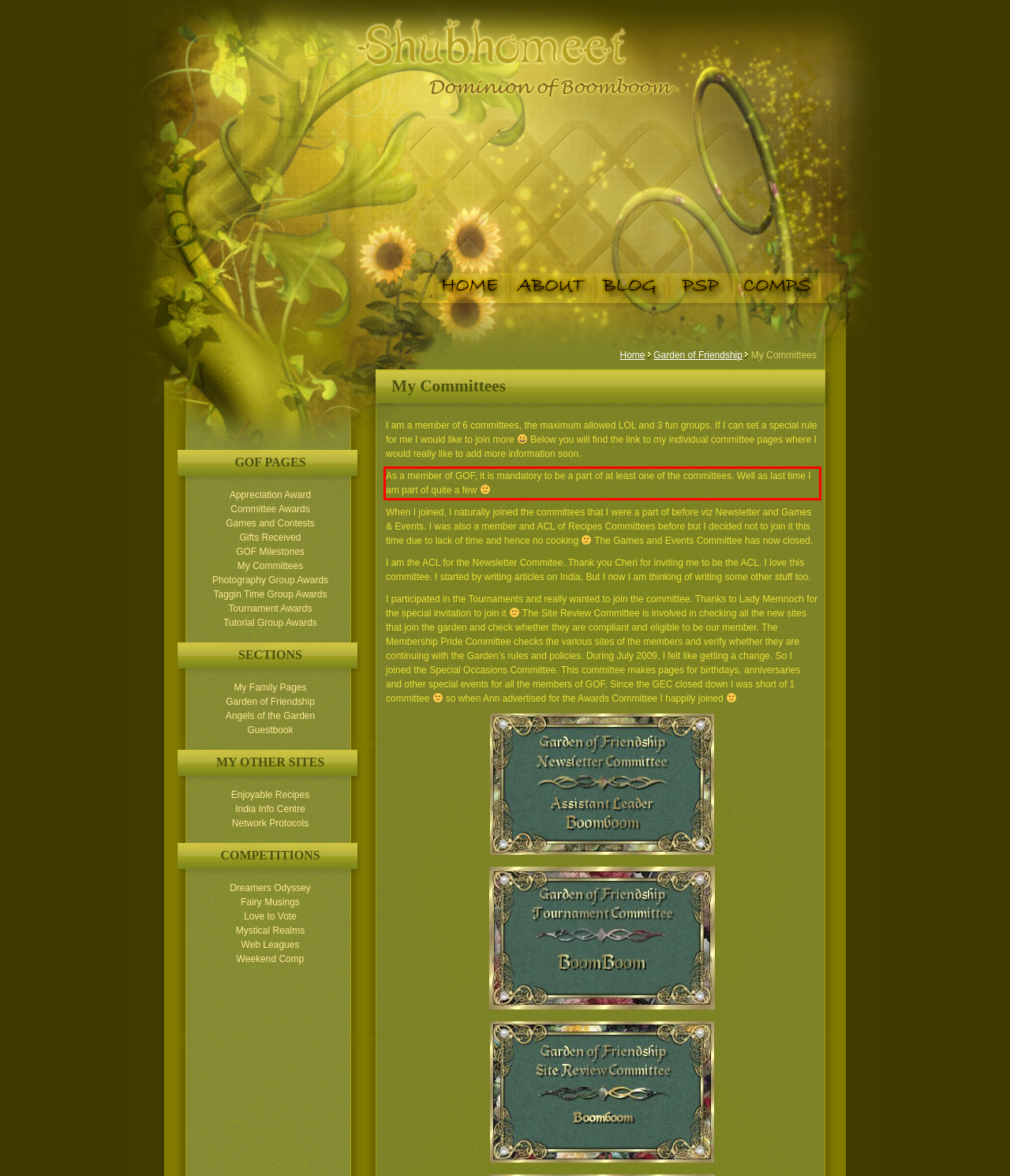Within the provided webpage screenshot, find the red rectangle bounding box and perform OCR to obtain the text content.

As a member of GOF, it is mandatory to be a part of at least one of the committees. Well as last time I am part of quite a few